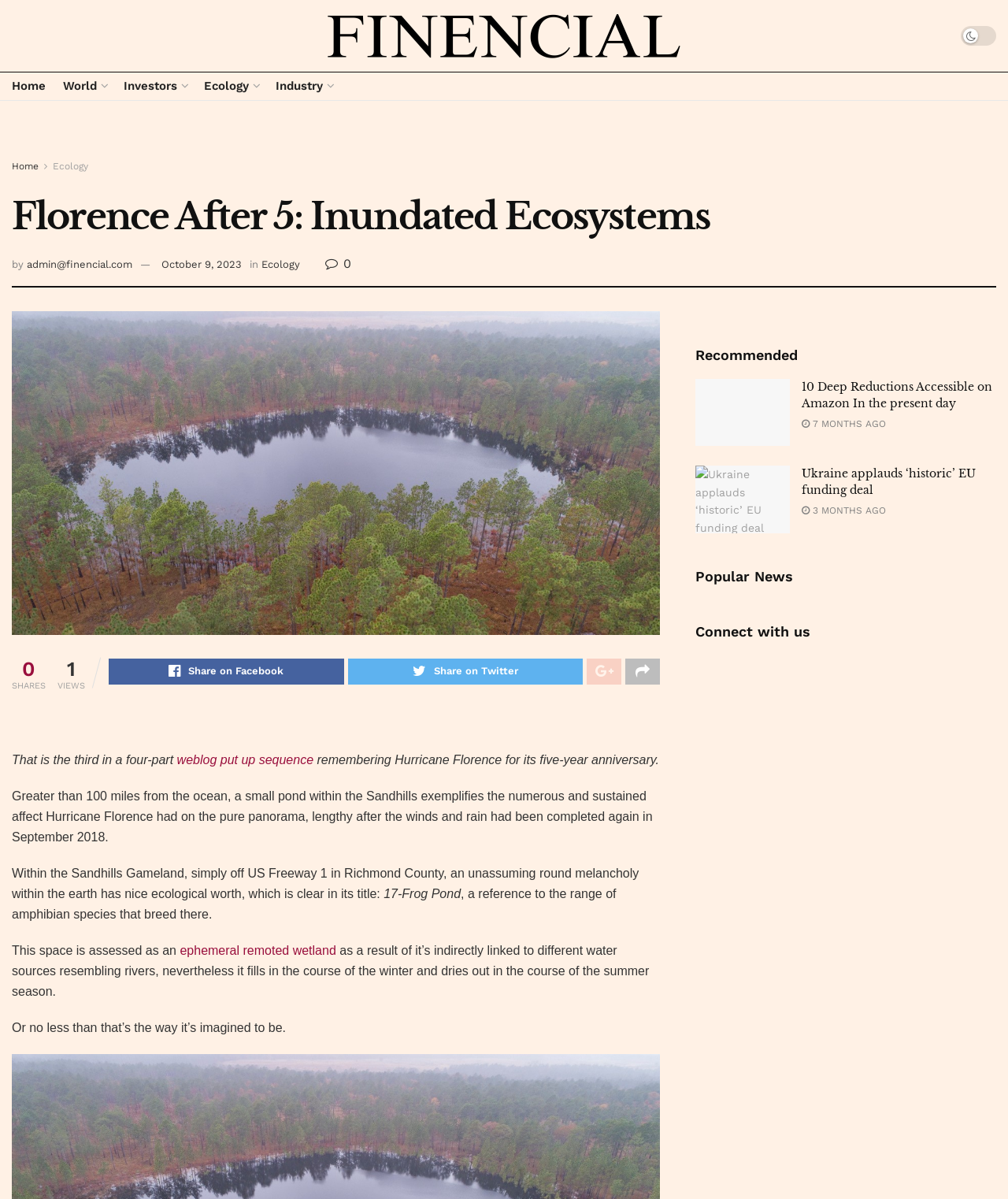Please locate the bounding box coordinates of the element that should be clicked to complete the given instruction: "Share the post on Facebook".

[0.108, 0.549, 0.341, 0.574]